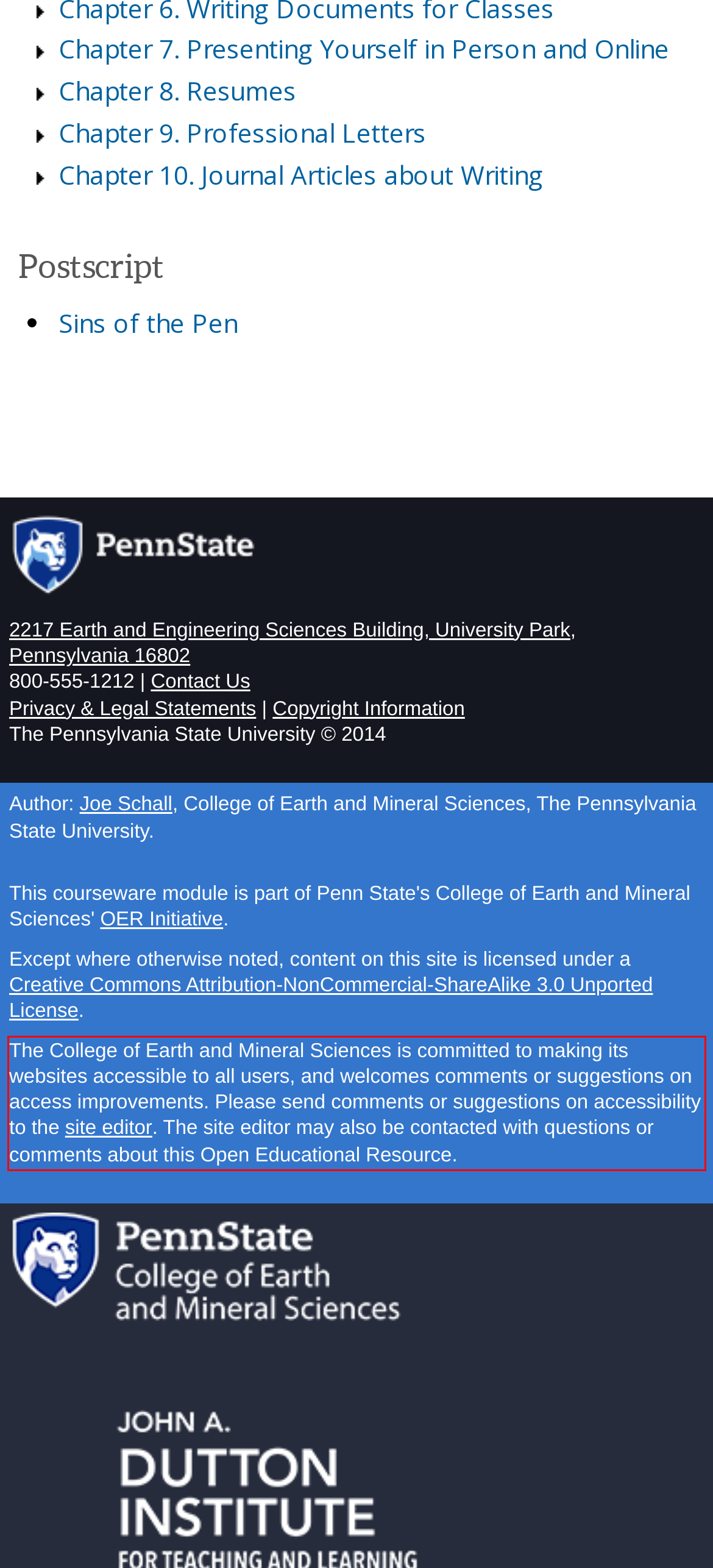Please look at the screenshot provided and find the red bounding box. Extract the text content contained within this bounding box.

The College of Earth and Mineral Sciences is committed to making its websites accessible to all users, and welcomes comments or suggestions on access improvements. Please send comments or suggestions on accessibility to the site editor (link sends e-mail) . The site editor may also be contacted with questions or comments about this Open Educational Resource.